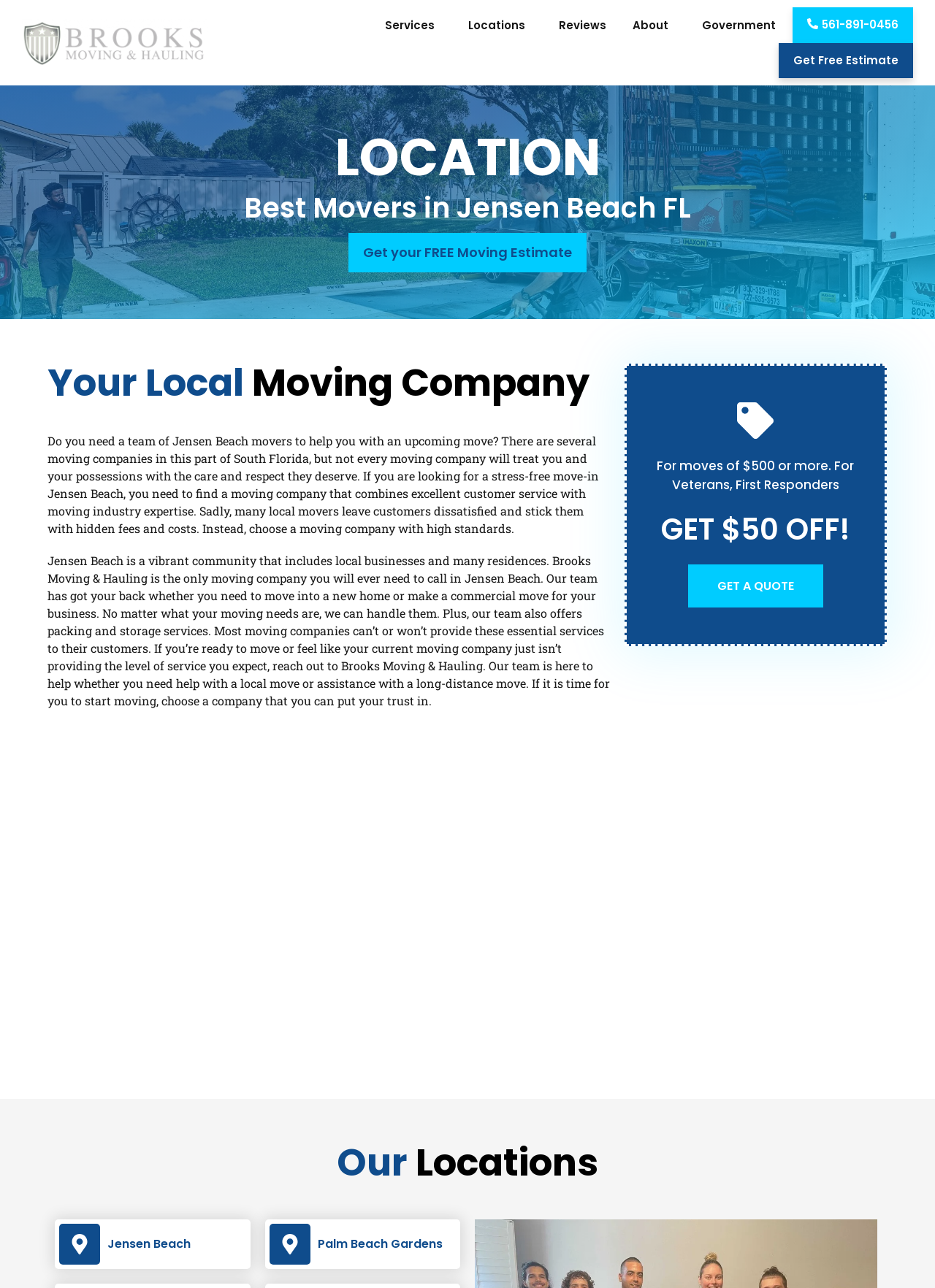Can you give a detailed response to the following question using the information from the image? What is the discount offered to Veterans and First Responders?

I found the answer by looking at the text on the webpage that says 'GET $50 OFF!' and the condition 'For moves of $500 or more. For Veterans, First Responders', which indicates that the discount is $50 off for Veterans and First Responders.